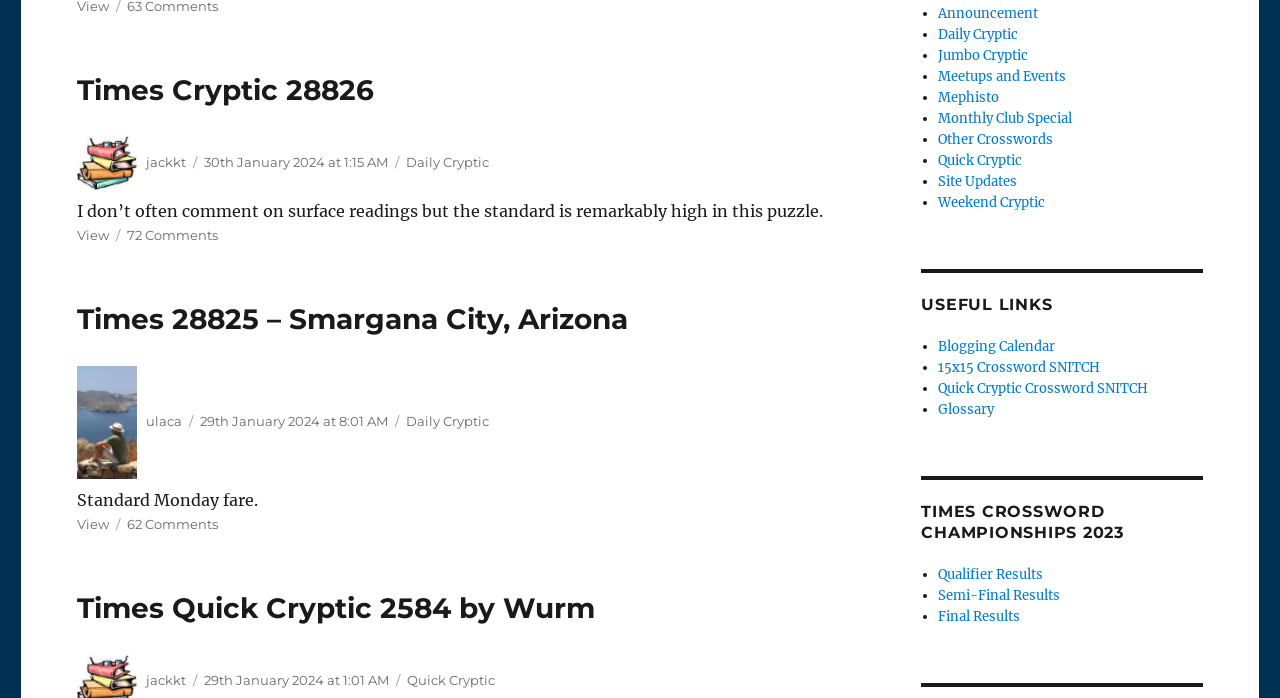How many comments are there on the third article?
Using the image, respond with a single word or phrase.

72 Comments